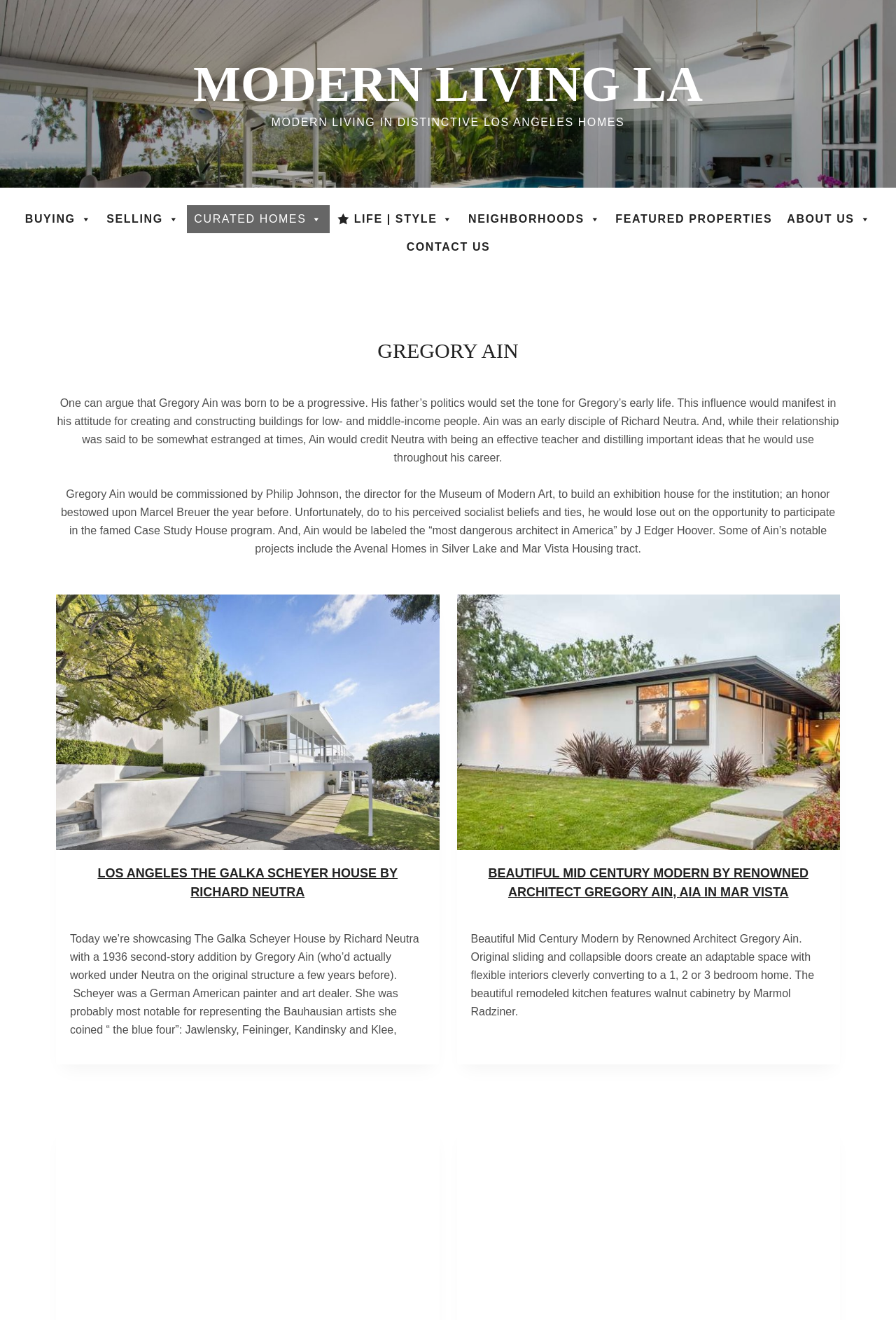What is the name of the architect who influenced Gregory Ain?
Using the picture, provide a one-word or short phrase answer.

Richard Neutra